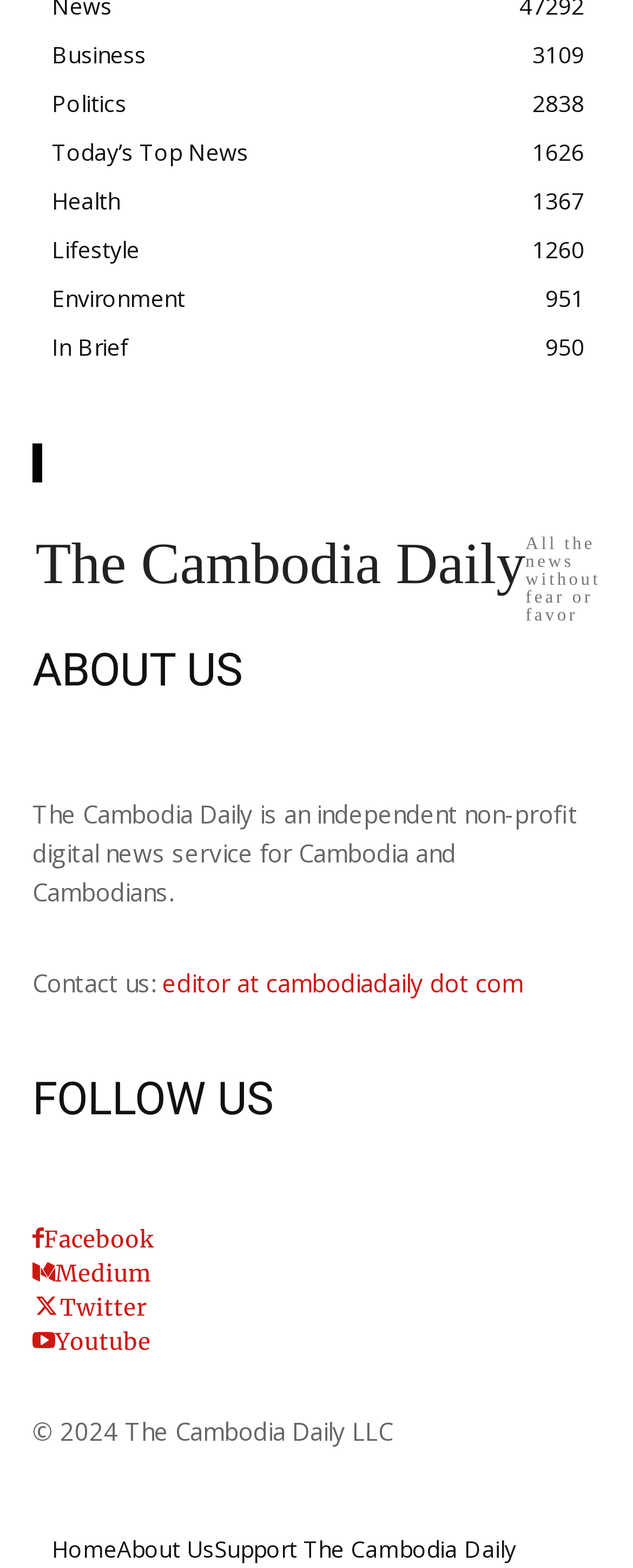Using the information in the image, give a detailed answer to the following question: What is the name of the news service?

The answer can be found in the StaticText element with the text 'The Cambodia Daily is an independent non-profit digital news service for Cambodia and Cambodians.'